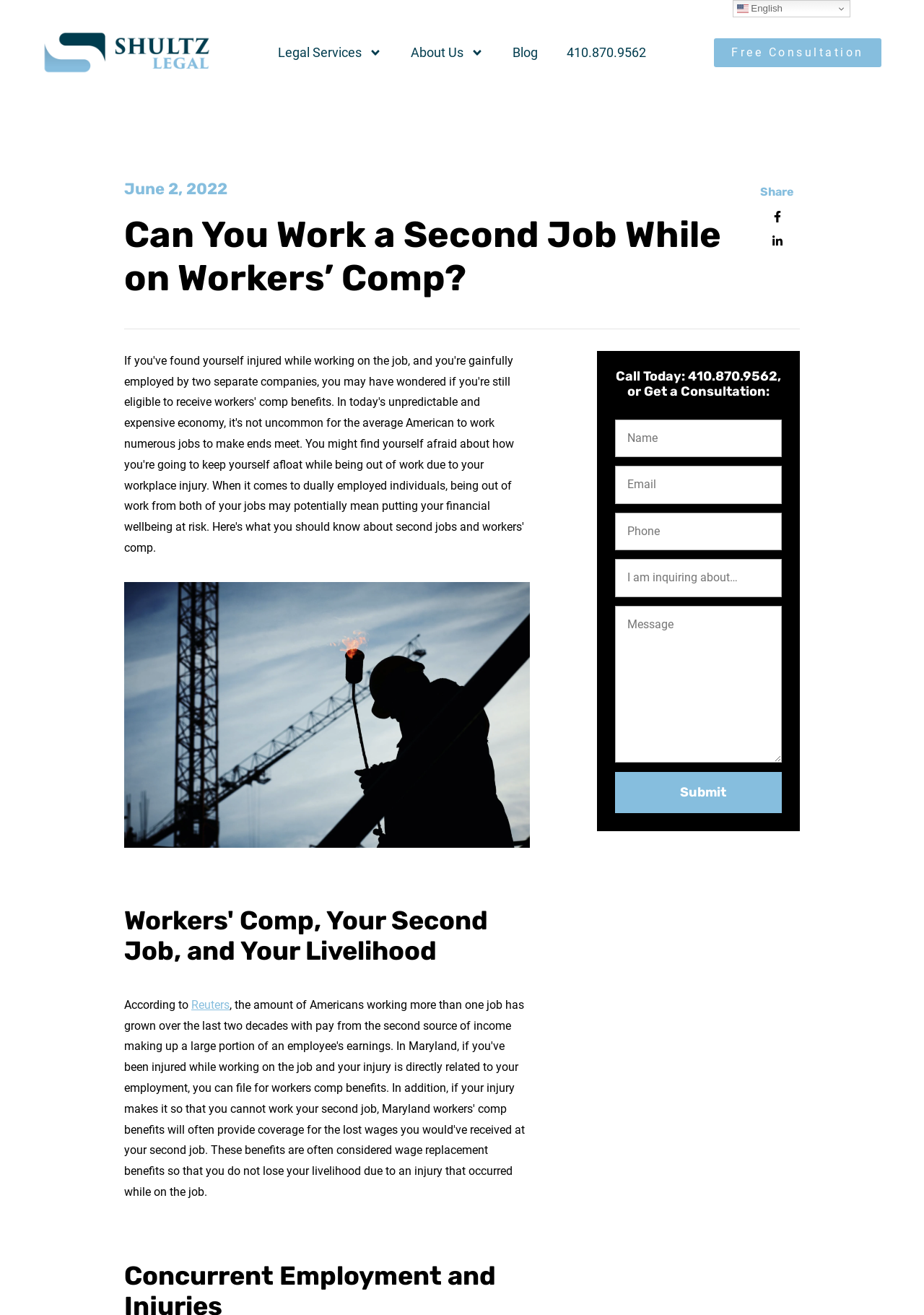Predict the bounding box of the UI element based on the description: "name="input_4" placeholder="I am inquiring about…"". The coordinates should be four float numbers between 0 and 1, formatted as [left, top, right, bottom].

[0.666, 0.425, 0.846, 0.454]